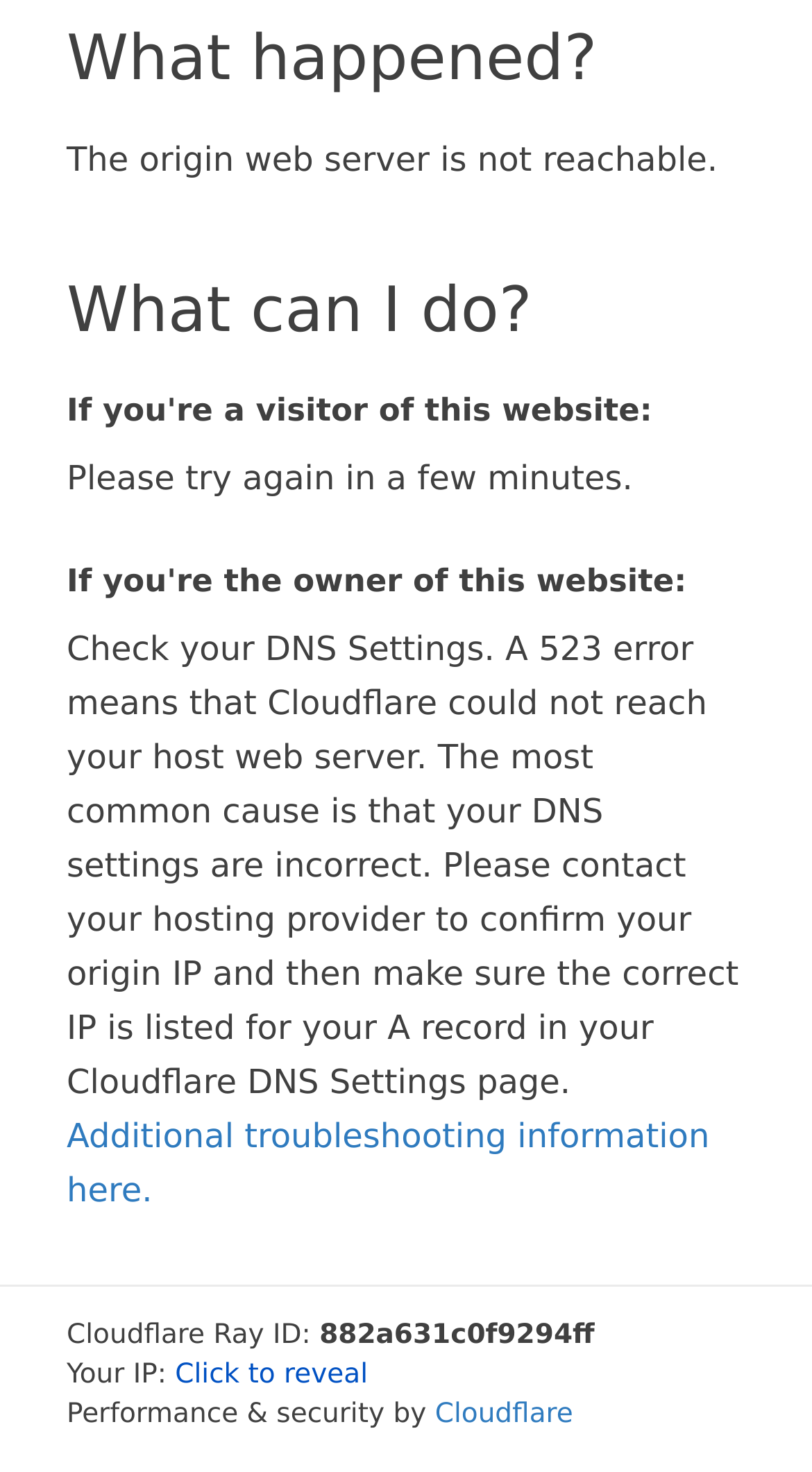What is the recommended action for the website owner?
Look at the webpage screenshot and answer the question with a detailed explanation.

The webpage suggests that if you're the owner of this website, you should check your DNS settings as the most common cause of the error is incorrect DNS settings. This is mentioned in the StaticText element 'Check your DNS Settings. A 523 error means that Cloudflare could not reach your host web server.'.